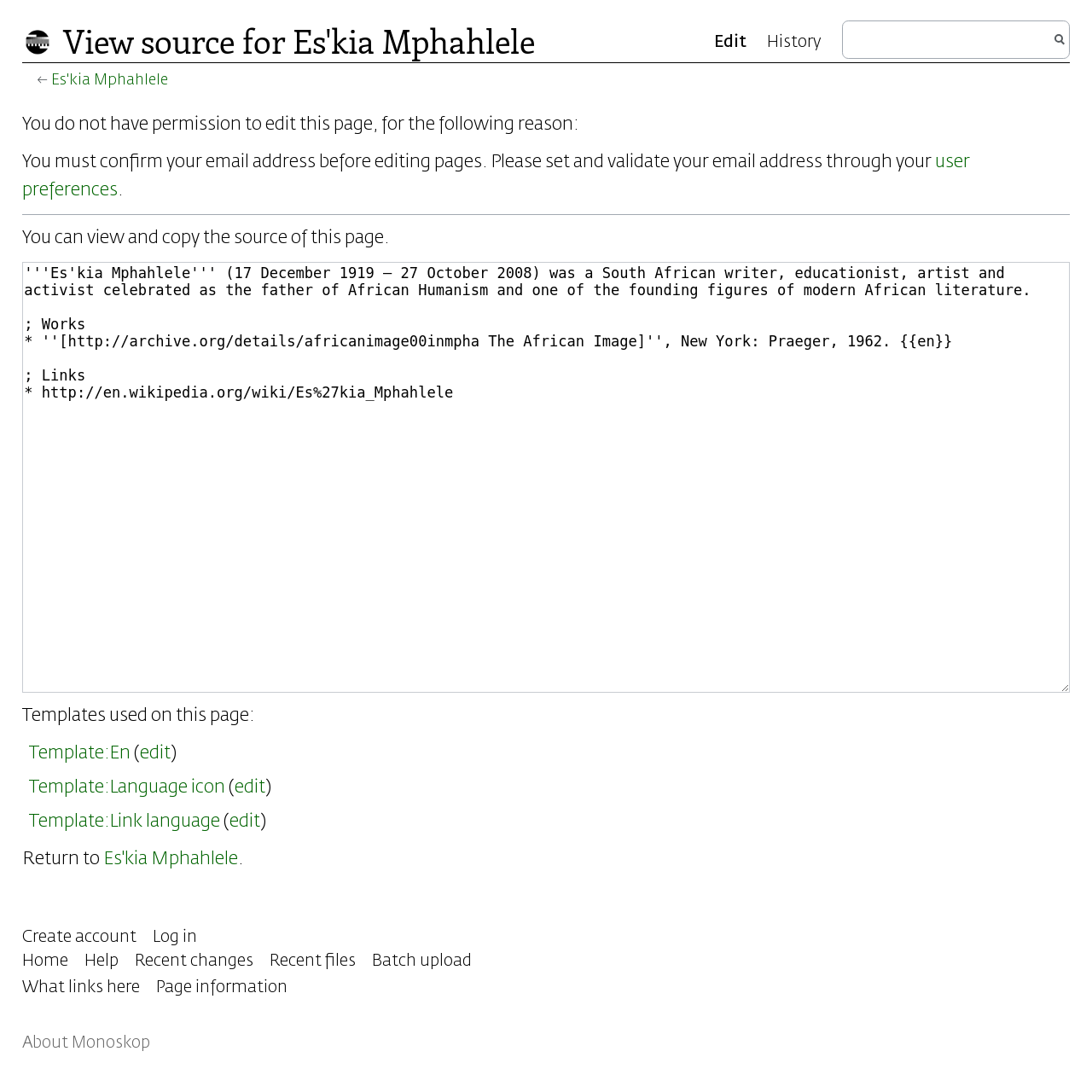Identify the coordinates of the bounding box for the element that must be clicked to accomplish the instruction: "View Es'kia Mphahlele page".

[0.02, 0.066, 0.154, 0.08]